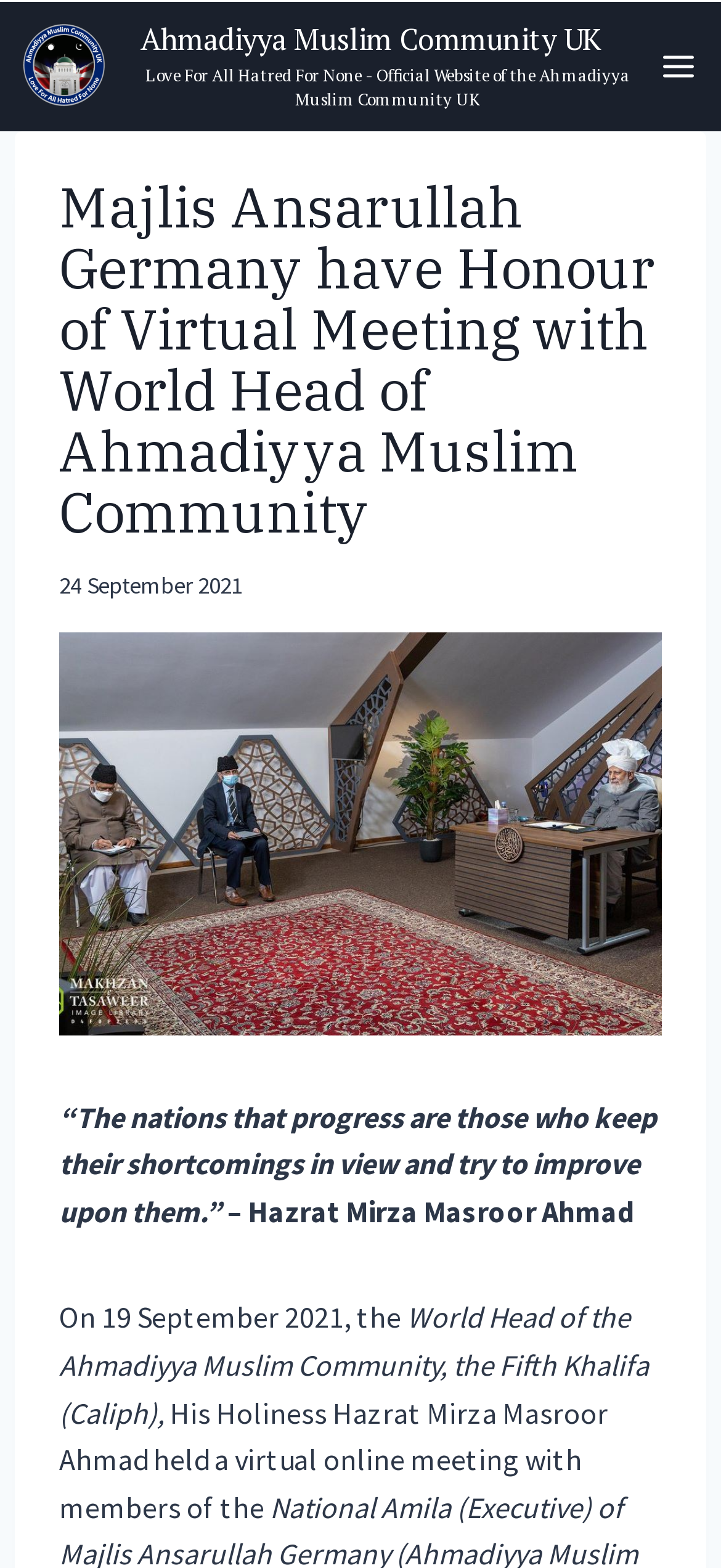Answer the question with a brief word or phrase:
How many elements are in the header section?

4